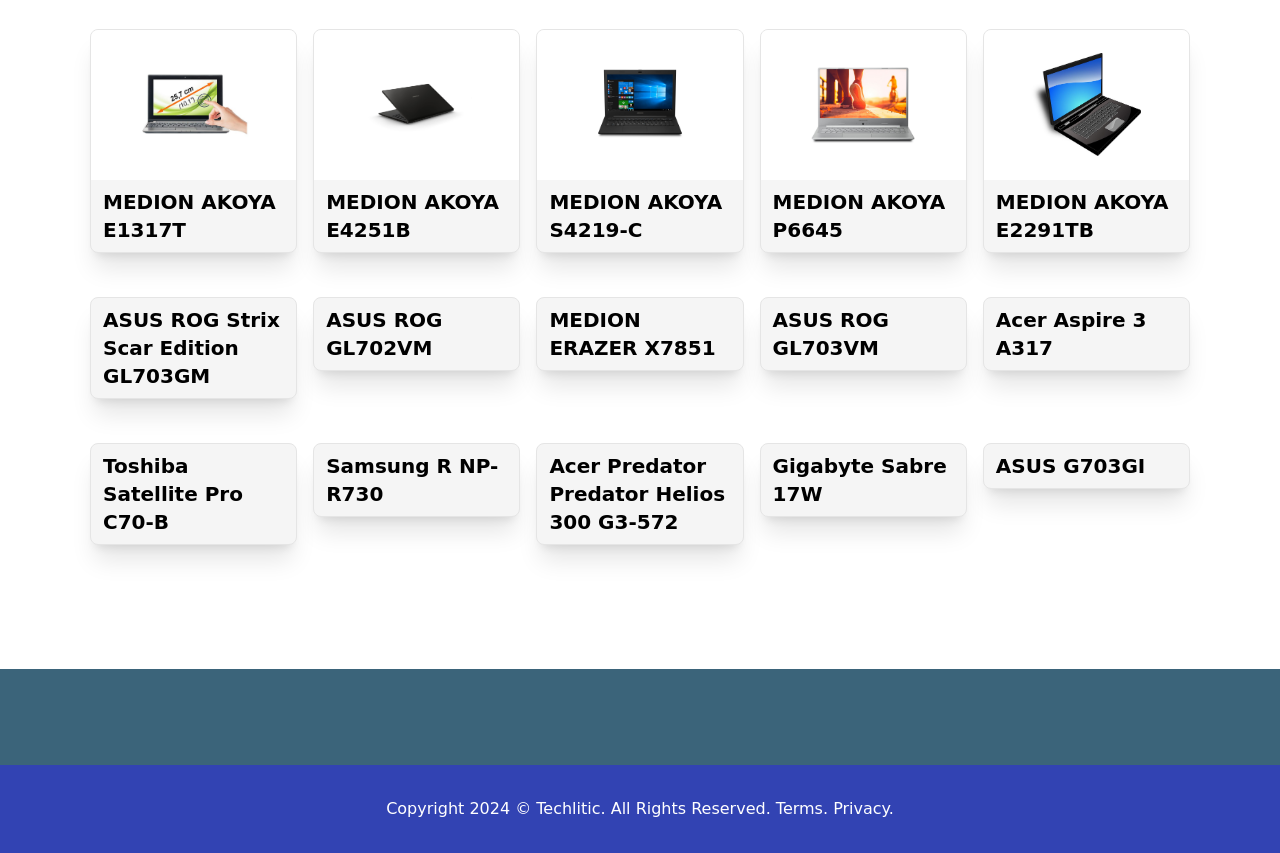Identify the bounding box coordinates for the UI element that matches this description: "Arkansas_Bradley payday loans".

None